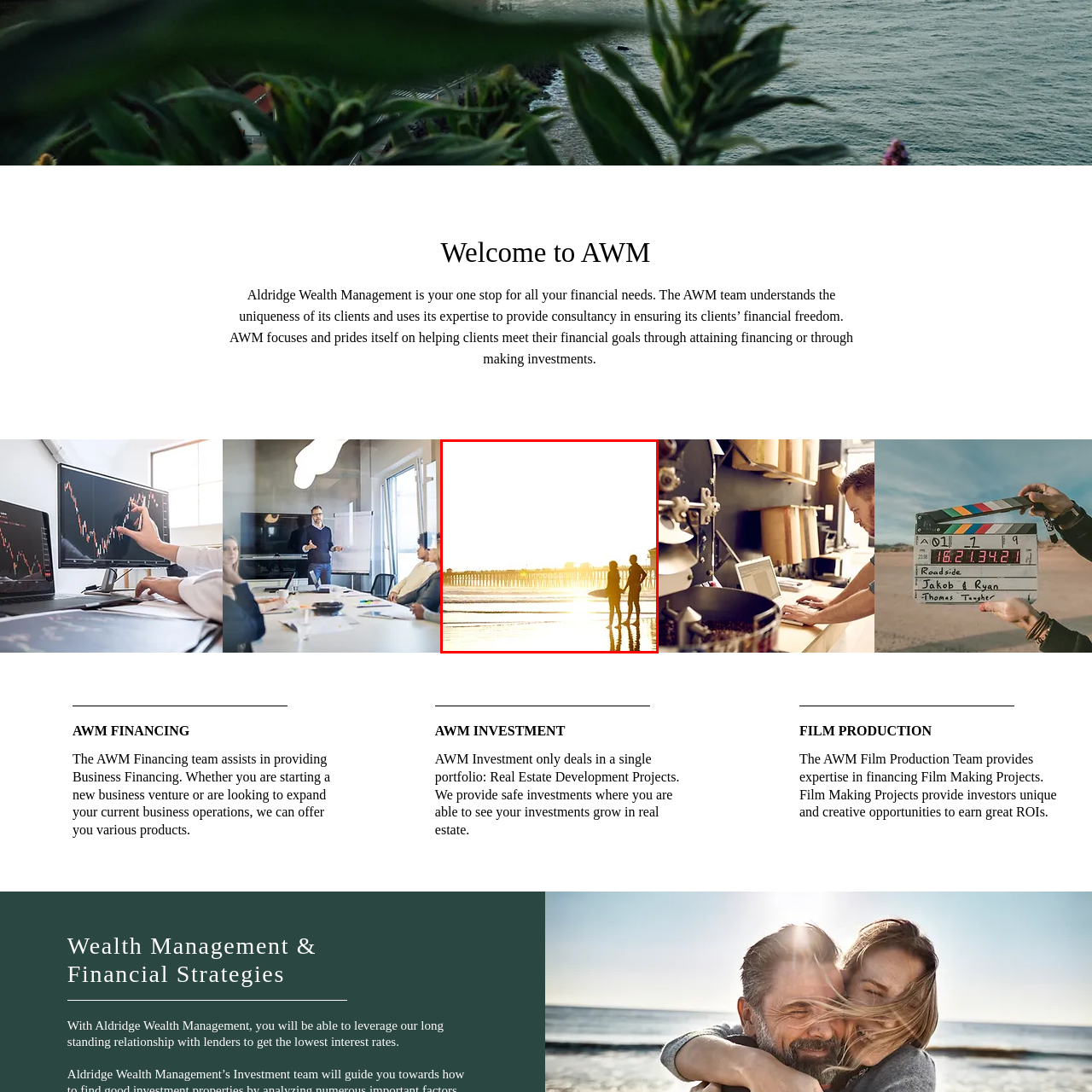Examine the content inside the red bounding box and offer a comprehensive answer to the following question using the details from the image: What is in the distance behind the individuals?

The image shows a distant pier behind the two individuals, which adds to the tranquil ambiance of the scene and provides a sense of depth to the image.